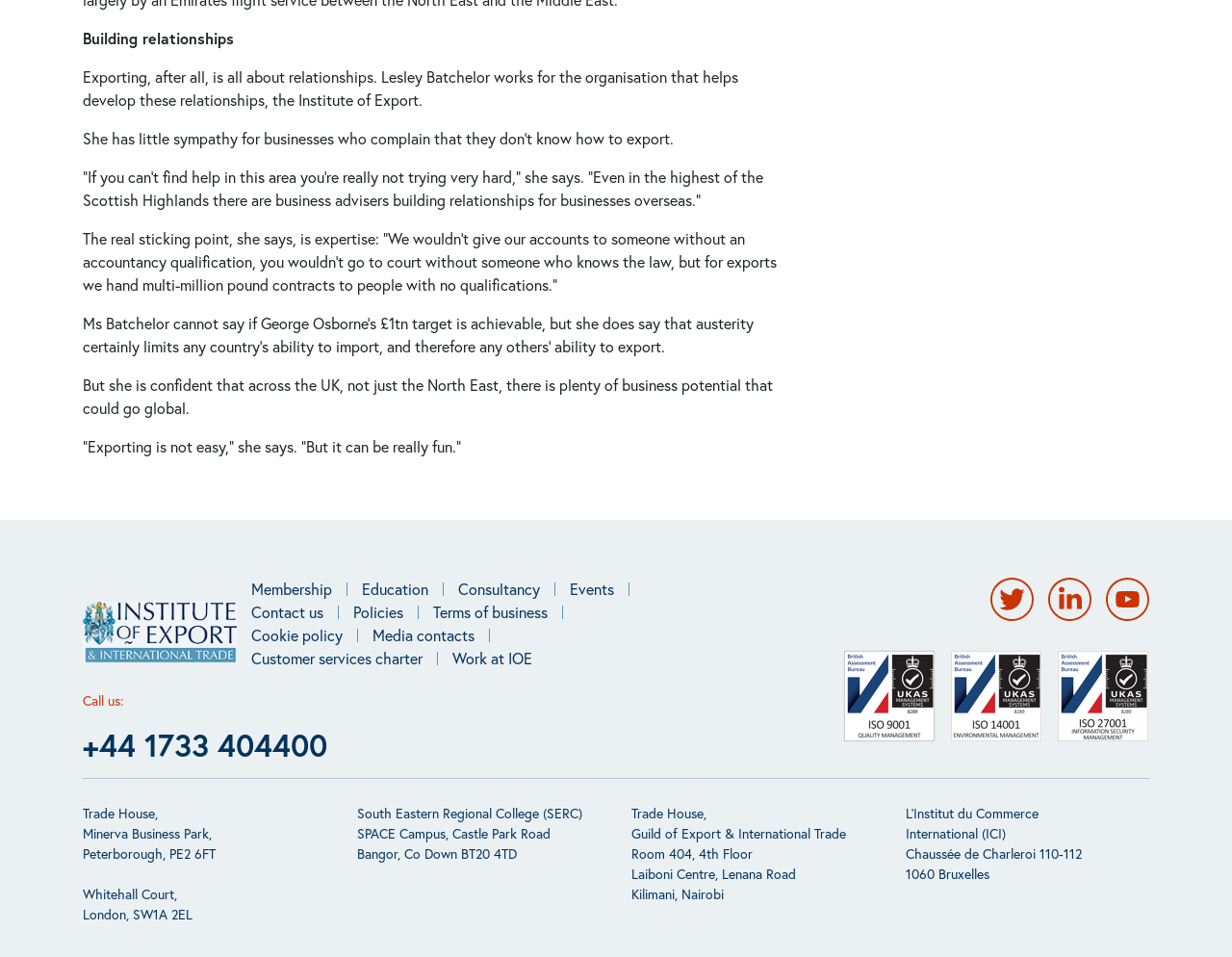Answer with a single word or phrase: 
What is the target set by George Osborne?

£1tn